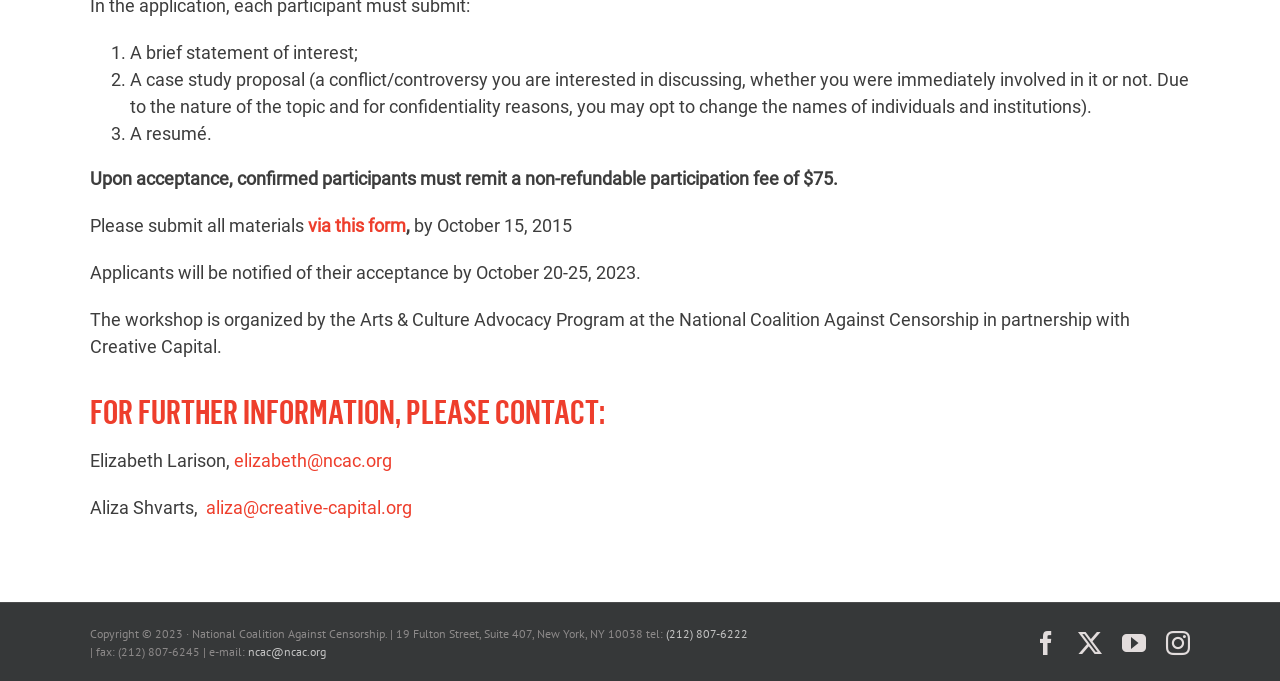Find the bounding box coordinates of the element you need to click on to perform this action: 'Send an email to ncac@ncac.org'. The coordinates should be represented by four float values between 0 and 1, in the format [left, top, right, bottom].

[0.194, 0.945, 0.255, 0.967]